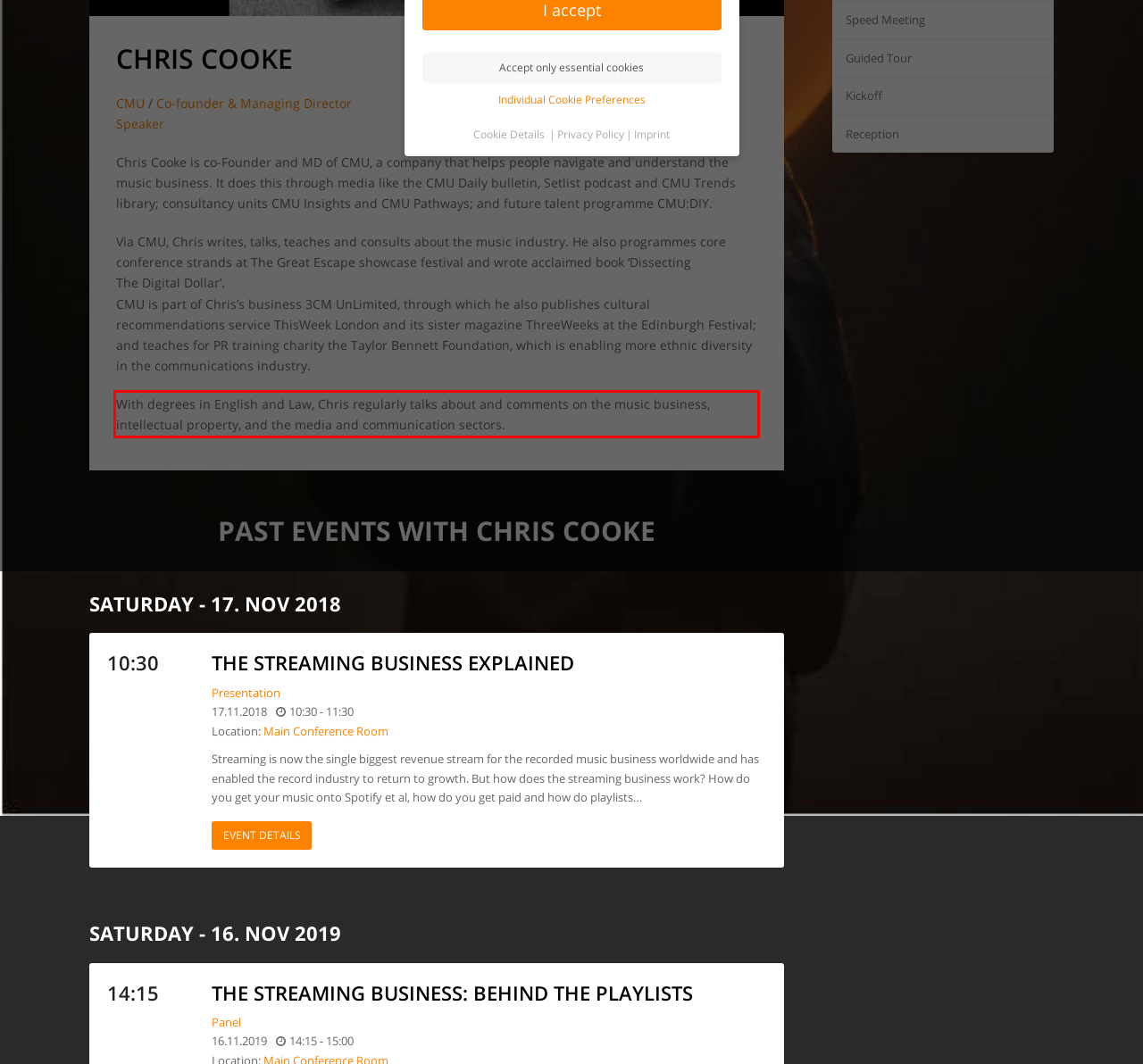You are provided with a screenshot of a webpage that includes a UI element enclosed in a red rectangle. Extract the text content inside this red rectangle.

With degrees in English and Law, Chris regularly talks about and comments on the music business, intellectual property, and the media and communication sectors.